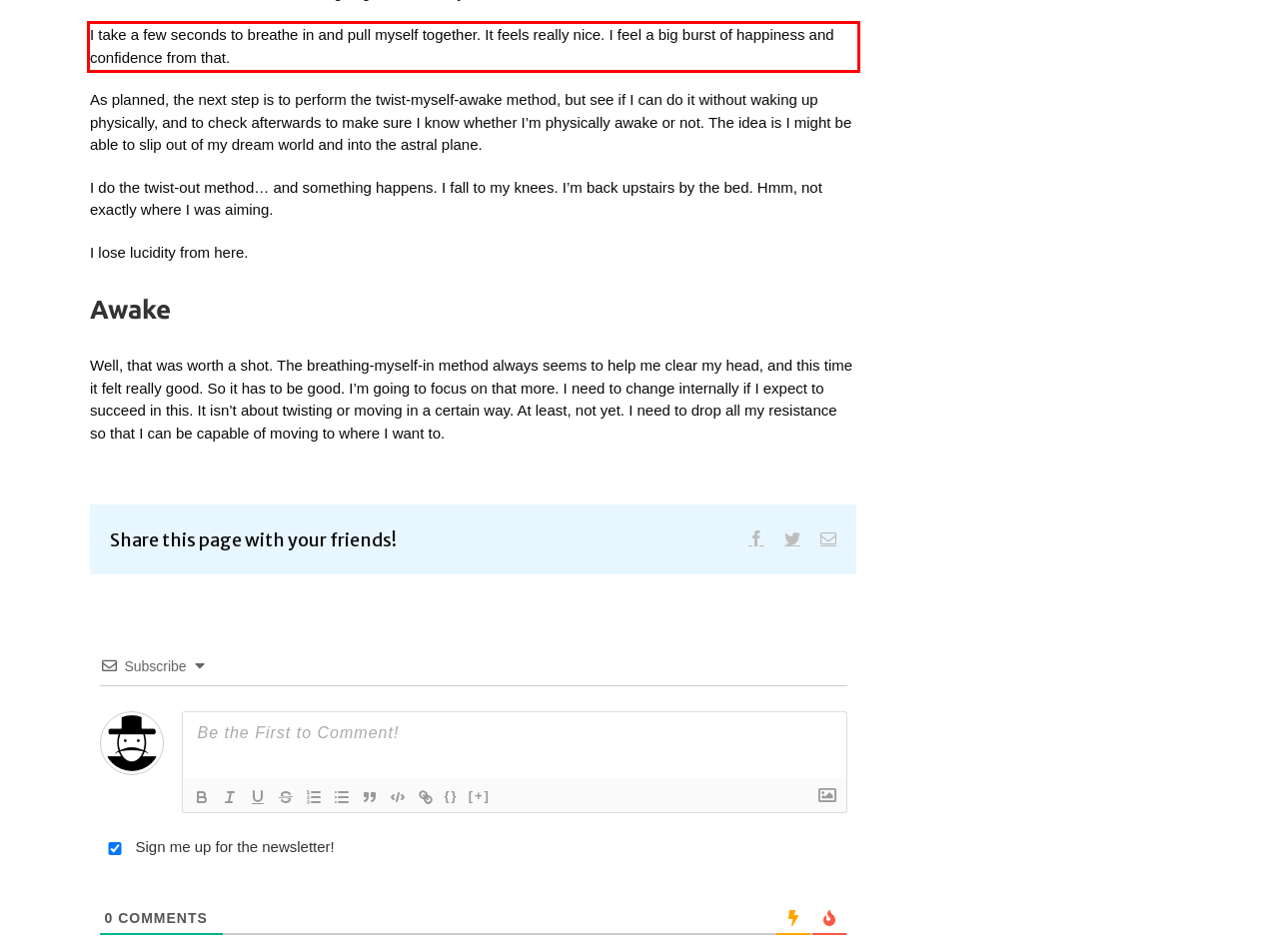You are given a screenshot showing a webpage with a red bounding box. Perform OCR to capture the text within the red bounding box.

I take a few seconds to breathe in and pull myself together. It feels really nice. I feel a big burst of happiness and confidence from that.